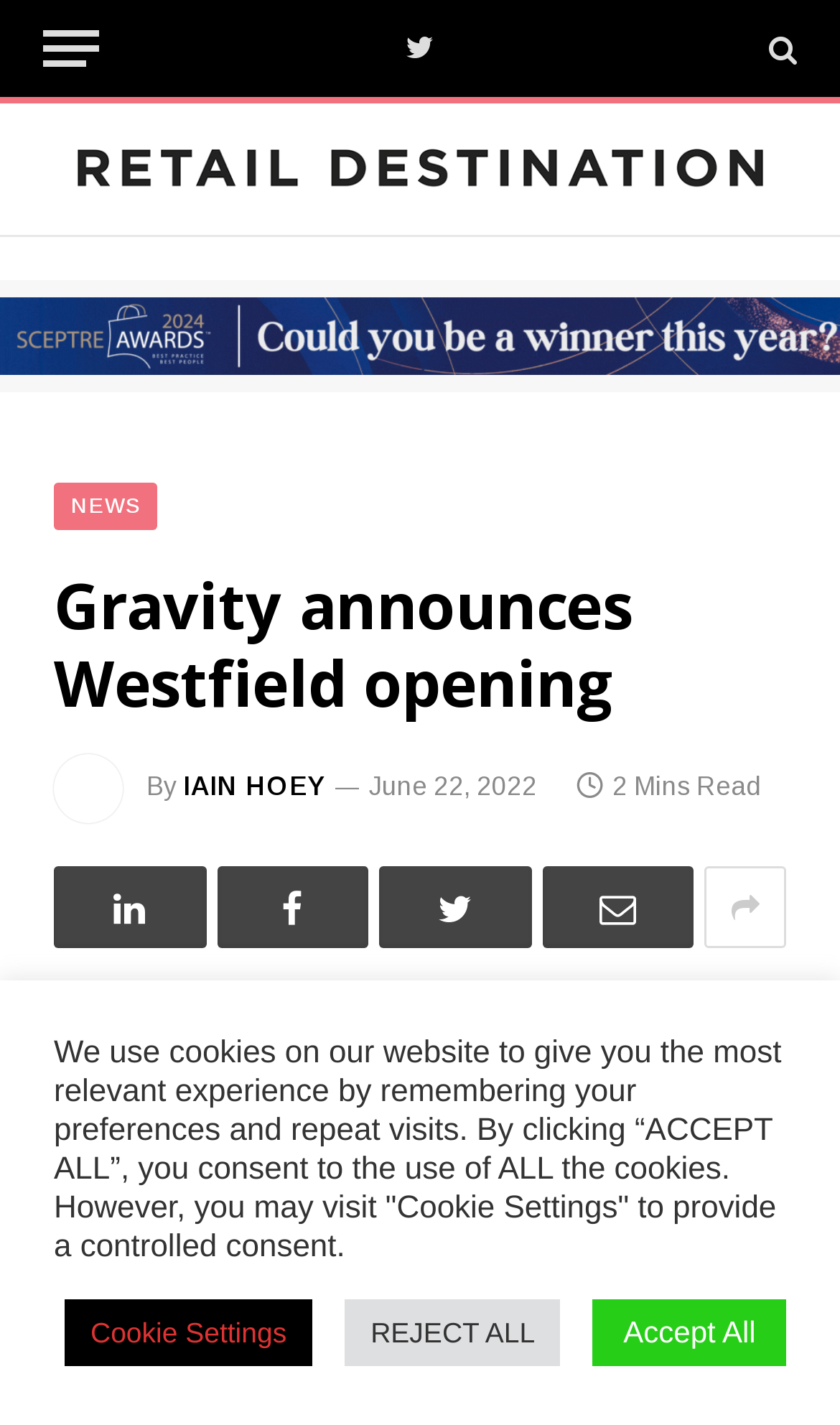Identify the bounding box coordinates of the element that should be clicked to fulfill this task: "View the article by IAIN HOEY". The coordinates should be provided as four float numbers between 0 and 1, i.e., [left, top, right, bottom].

[0.218, 0.542, 0.388, 0.563]